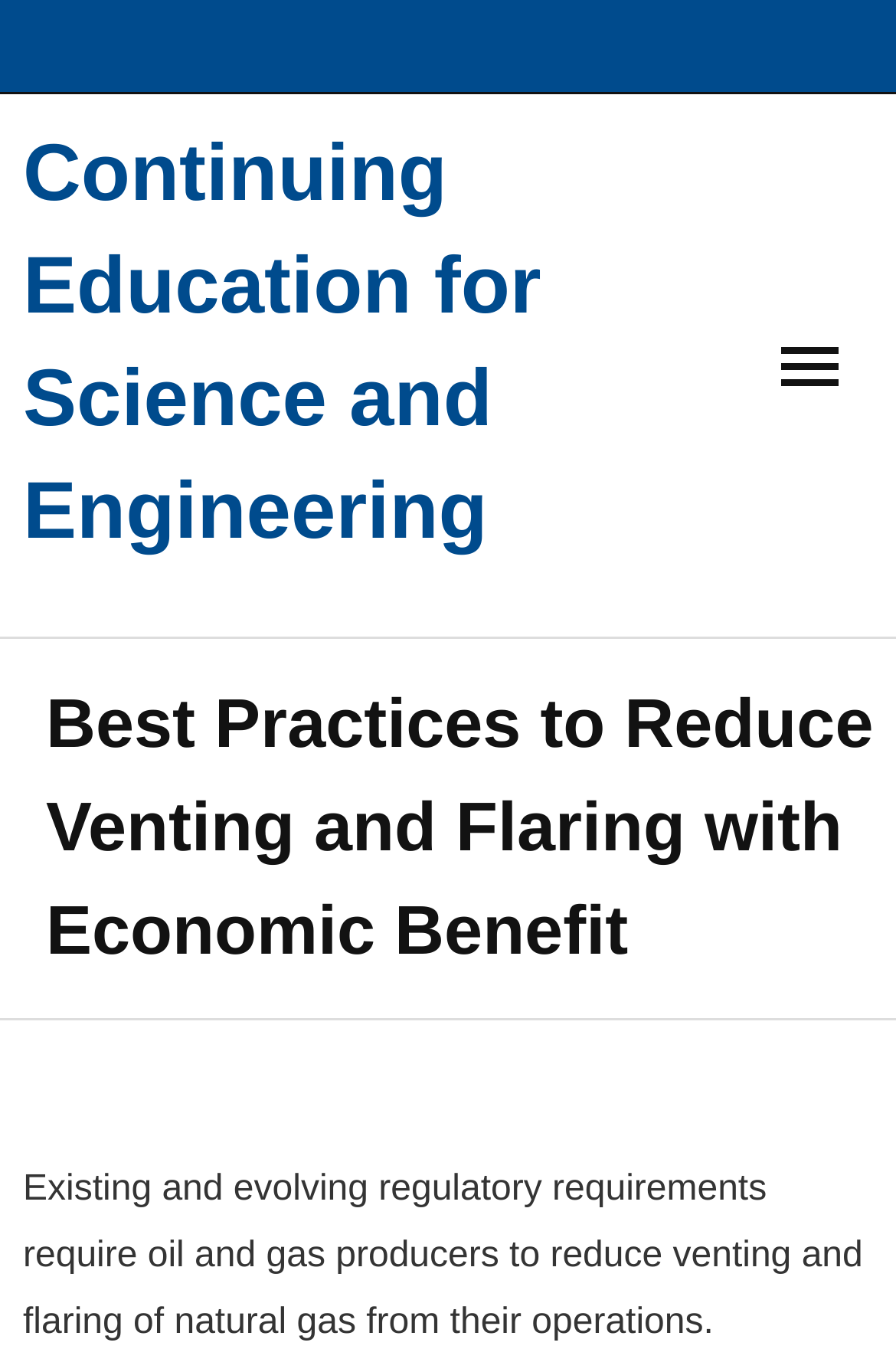Please find the bounding box coordinates of the element that needs to be clicked to perform the following instruction: "View About page". The bounding box coordinates should be four float numbers between 0 and 1, represented as [left, top, right, bottom].

[0.051, 0.474, 0.949, 0.559]